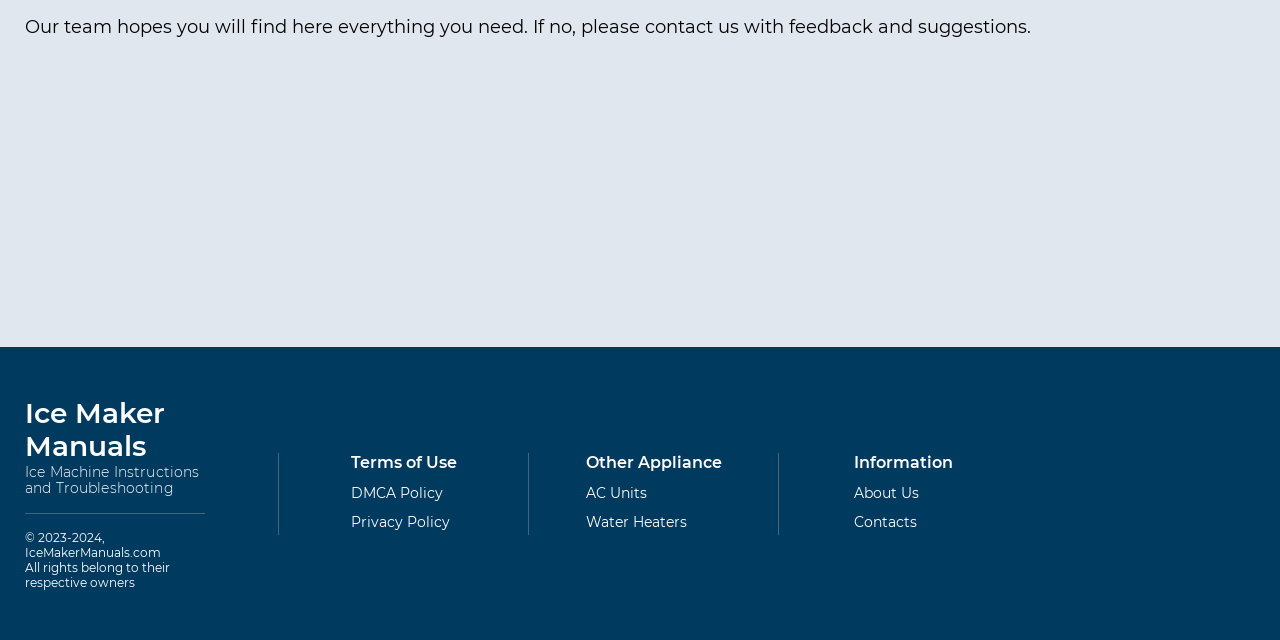Extract the bounding box coordinates of the UI element described: "Contacts". Provide the coordinates in the format [left, top, right, bottom] with values ranging from 0 to 1.

[0.667, 0.797, 0.716, 0.835]